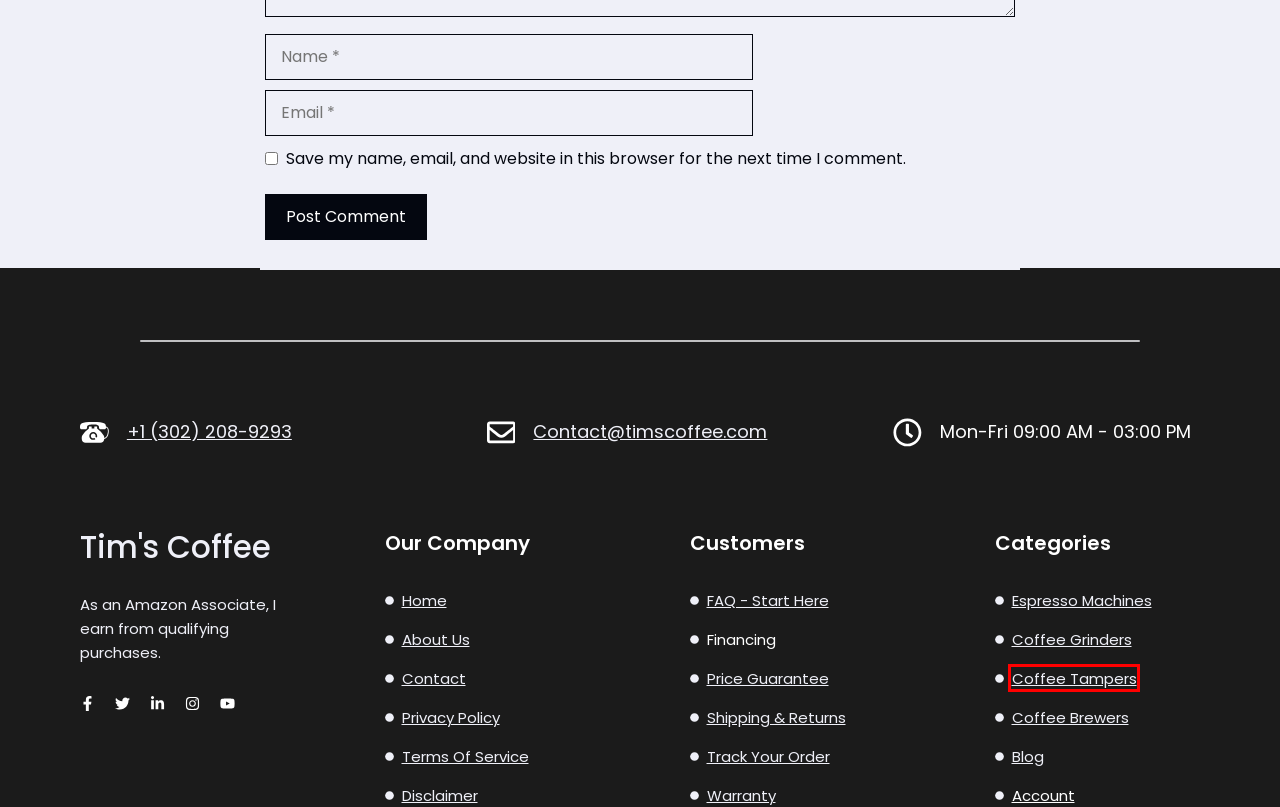Review the screenshot of a webpage which includes a red bounding box around an element. Select the description that best fits the new webpage once the element in the bounding box is clicked. Here are the candidates:
A. Terms Of Service | Tim's Coffee
B. La Pavoni Coffee Grinders For Sale | Tim's Coffee
C. Commercial Coffee Maker & Brewers For Sale
D. Espresso Tampers For Sale | Tim's Coffee
E. What Is Coffee? History, Types, & More | Tim's Coffee
F. Astoria Espresso Machine For Sale | Tim's Coffee
G. Disclaimer For Tims Coffee | Tim's Coffee
H. Privacy Policy For Tims Coffee | Tim's Coffee

D